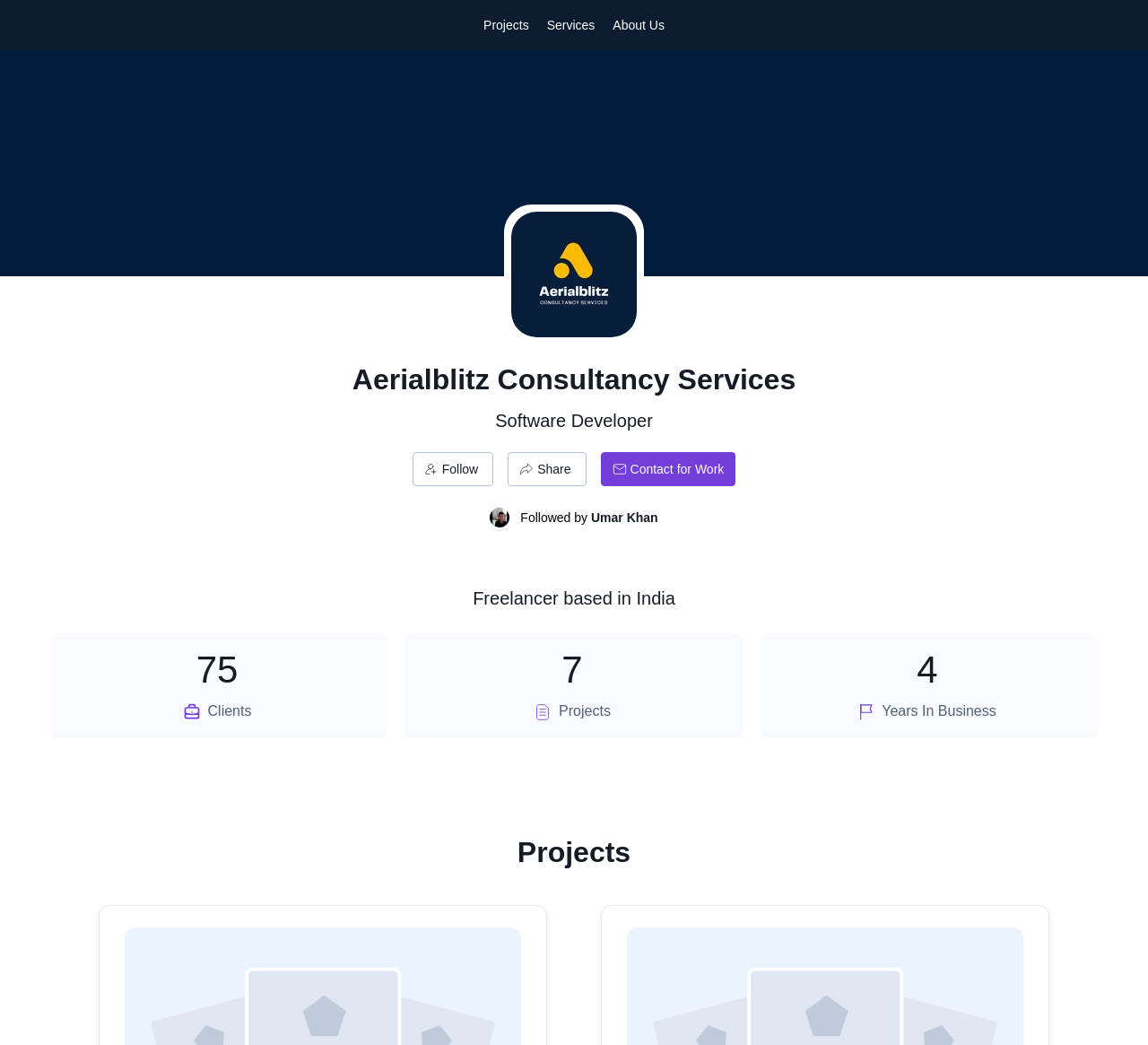Extract the primary heading text from the webpage.

Aerialblitz Consultancy Services